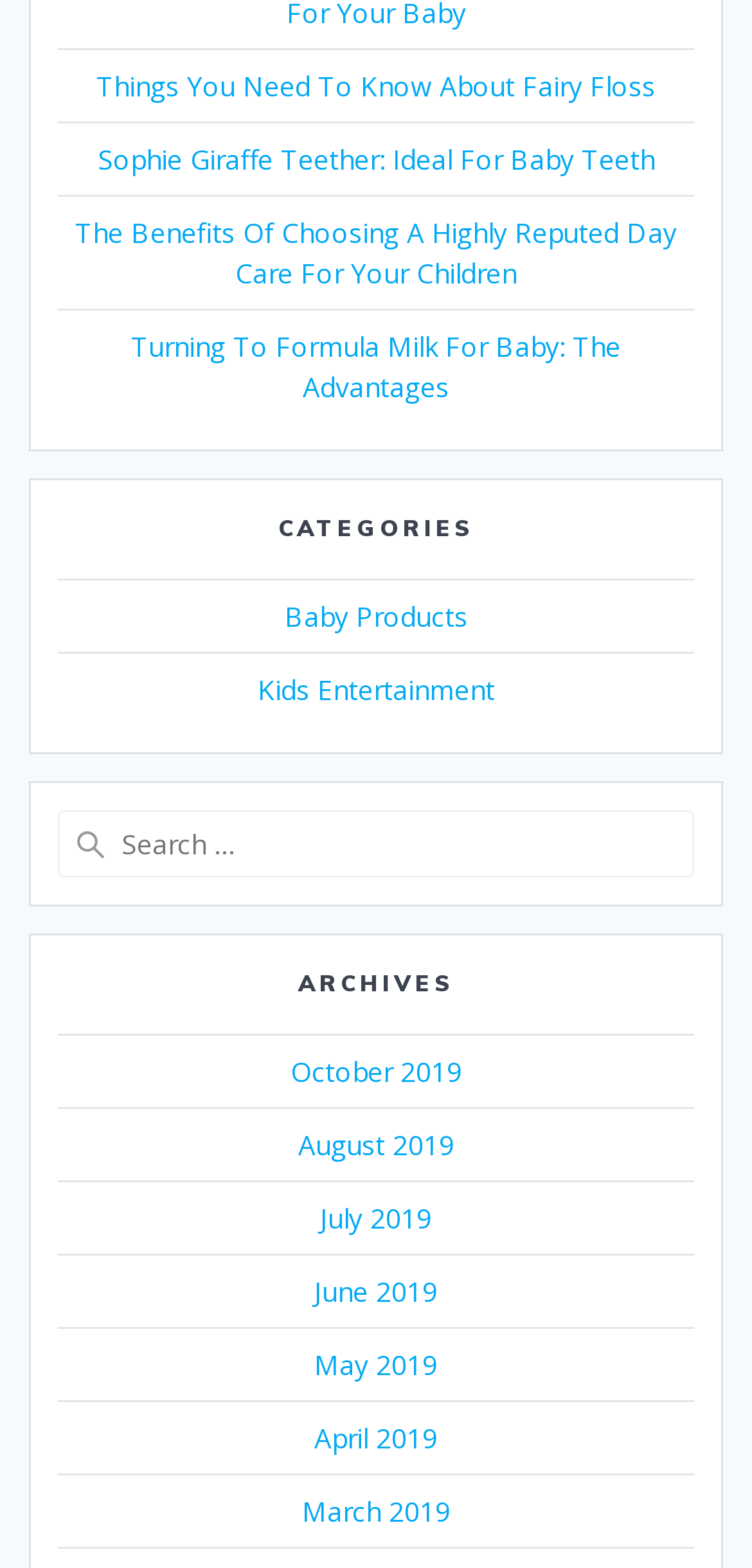Specify the bounding box coordinates of the area to click in order to execute this command: 'Switch to list view'. The coordinates should consist of four float numbers ranging from 0 to 1, and should be formatted as [left, top, right, bottom].

None